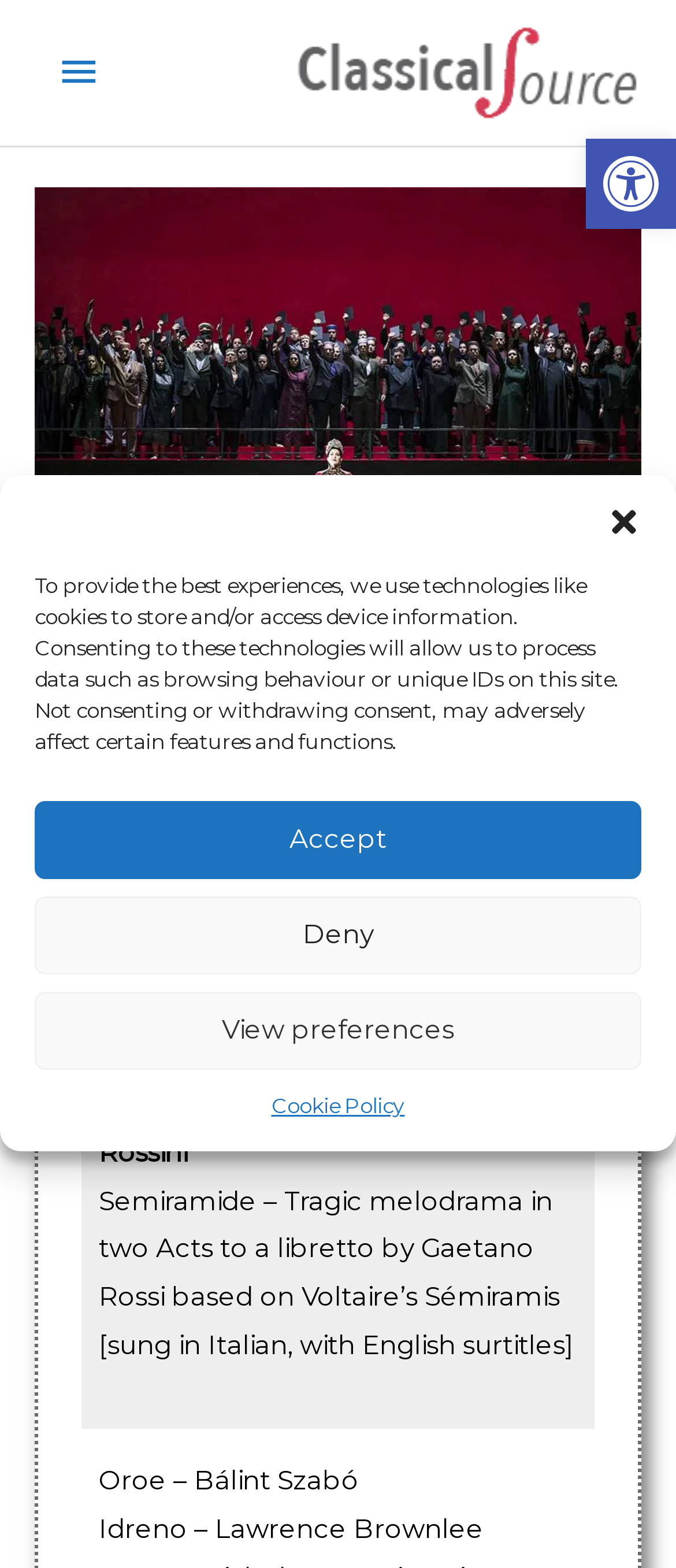Provide a brief response to the question below using one word or phrase:
Who plays the role of Idreno?

Lawrence Brownlee